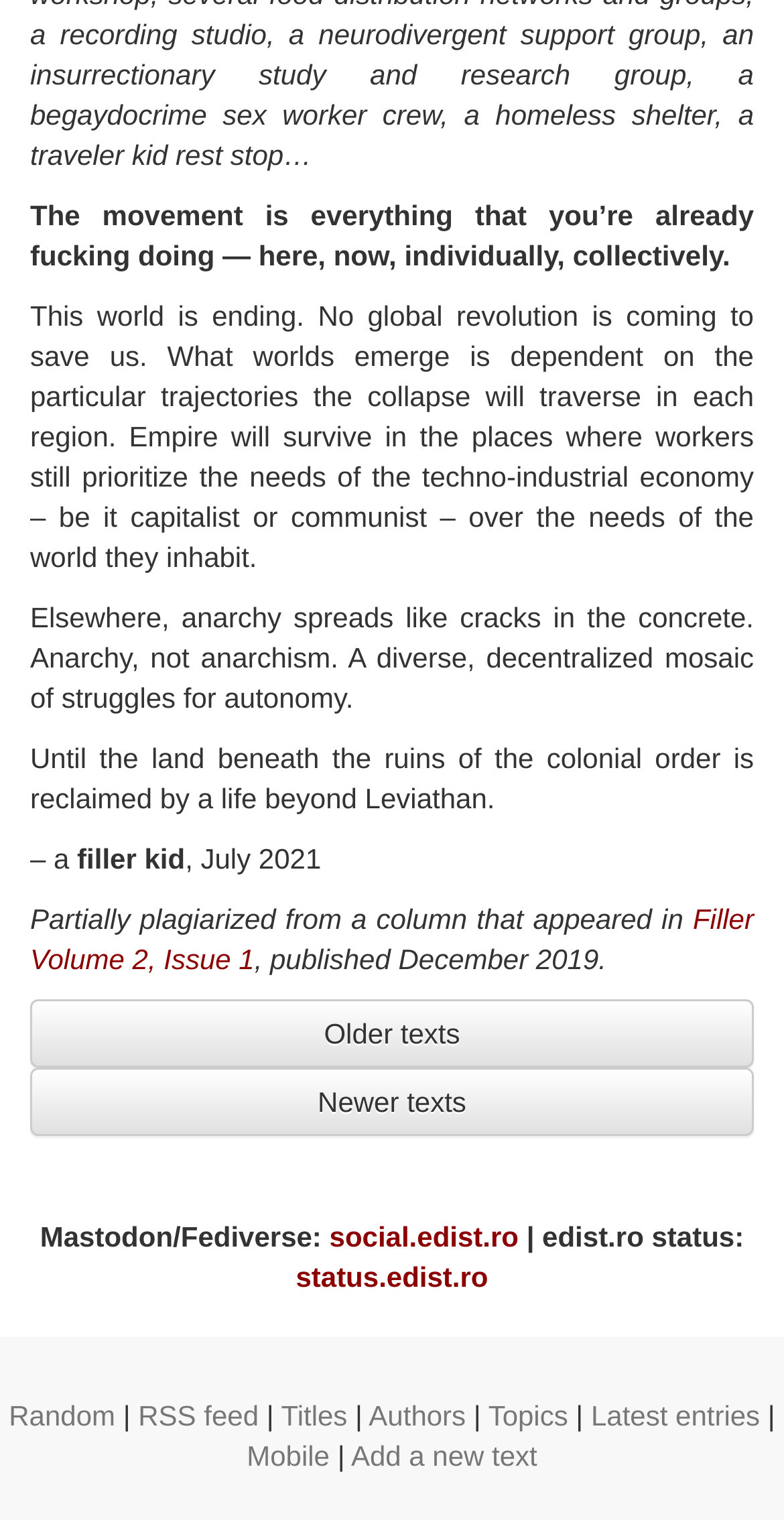Can you provide the bounding box coordinates for the element that should be clicked to implement the instruction: "Add a new text"?

[0.448, 0.948, 0.685, 0.969]